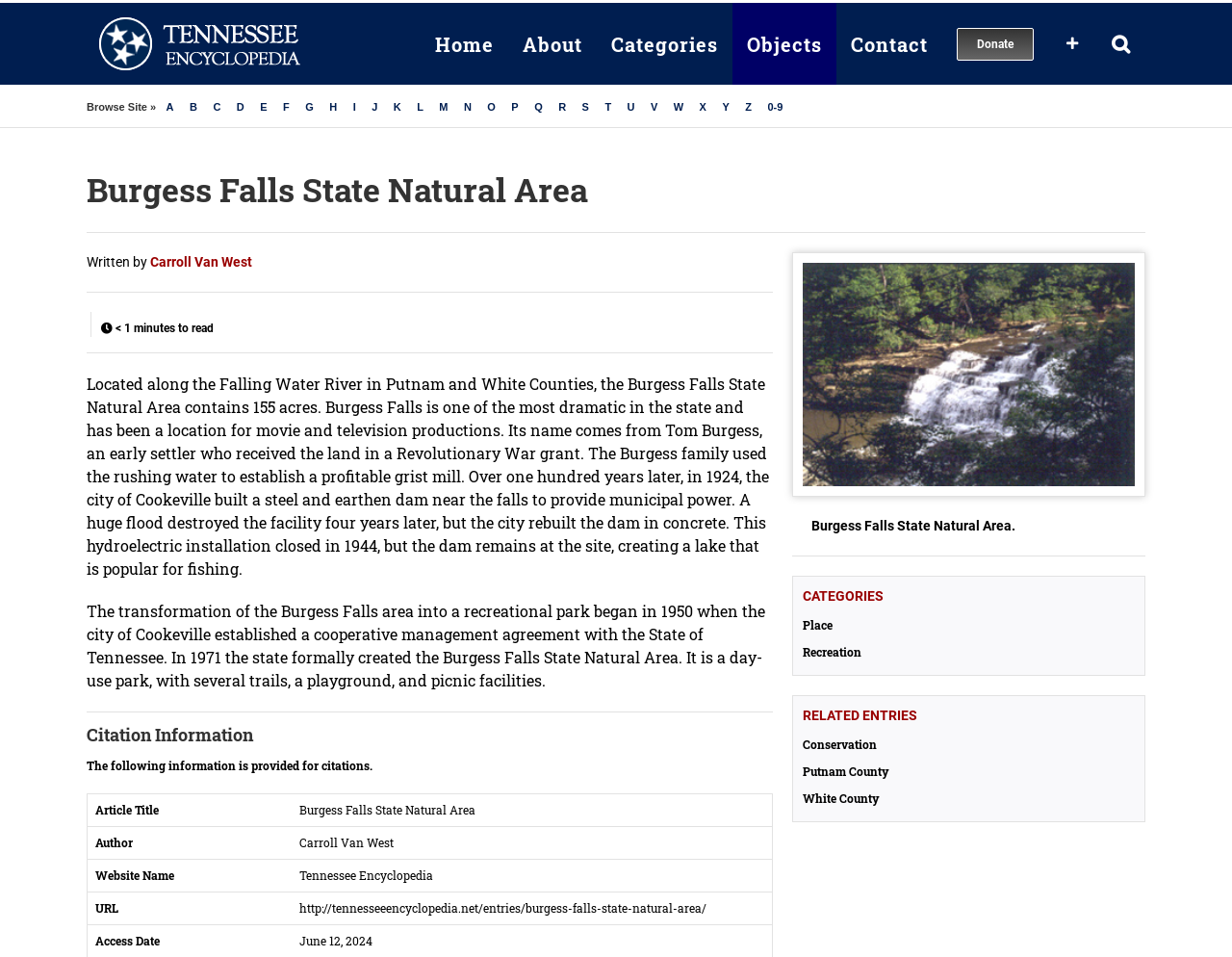Find the bounding box coordinates of the clickable region needed to perform the following instruction: "Explore 'business' category". The coordinates should be provided as four float numbers between 0 and 1, i.e., [left, top, right, bottom].

None